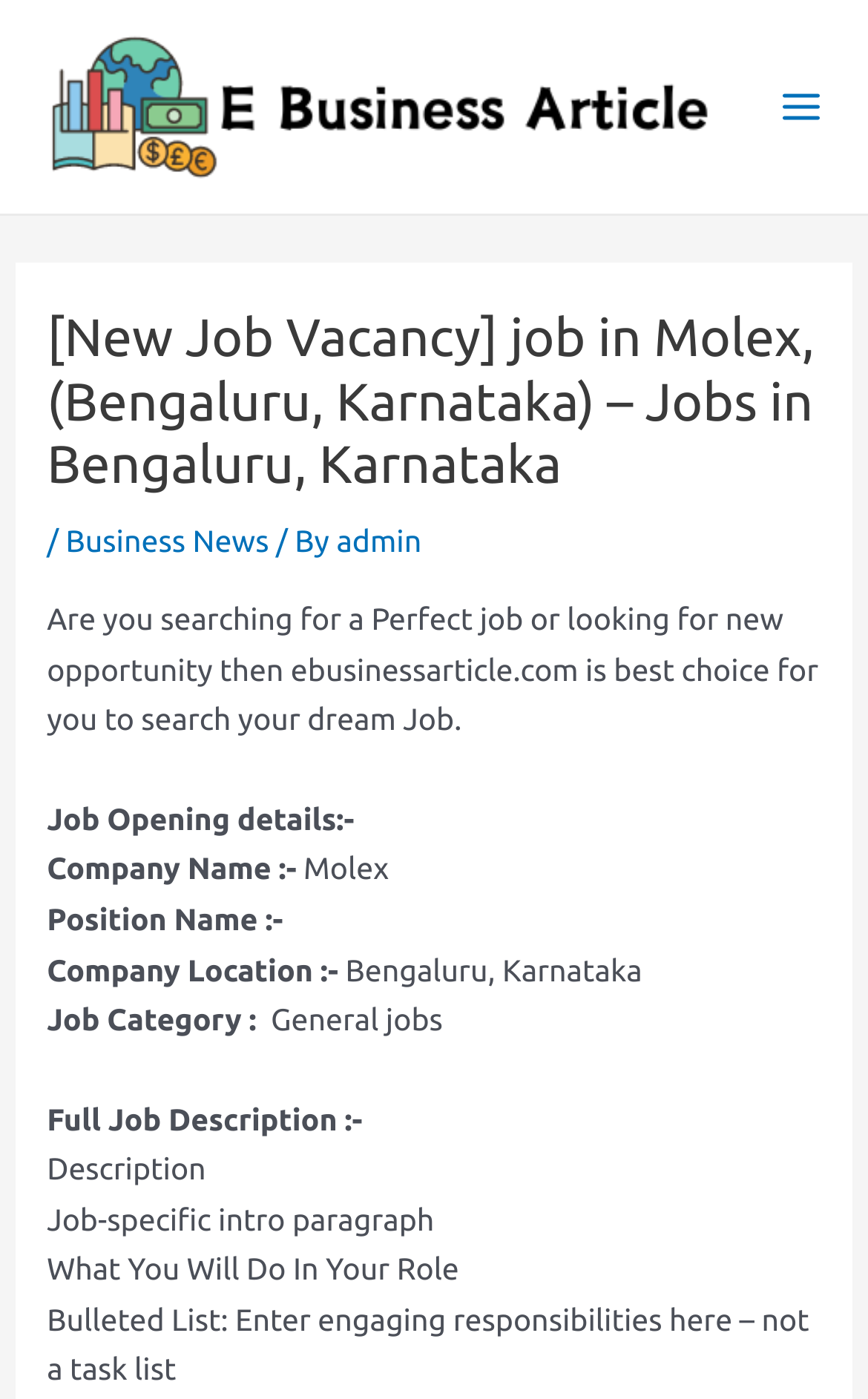What is the main menu button located at?
Based on the screenshot, provide your answer in one word or phrase.

Top right corner